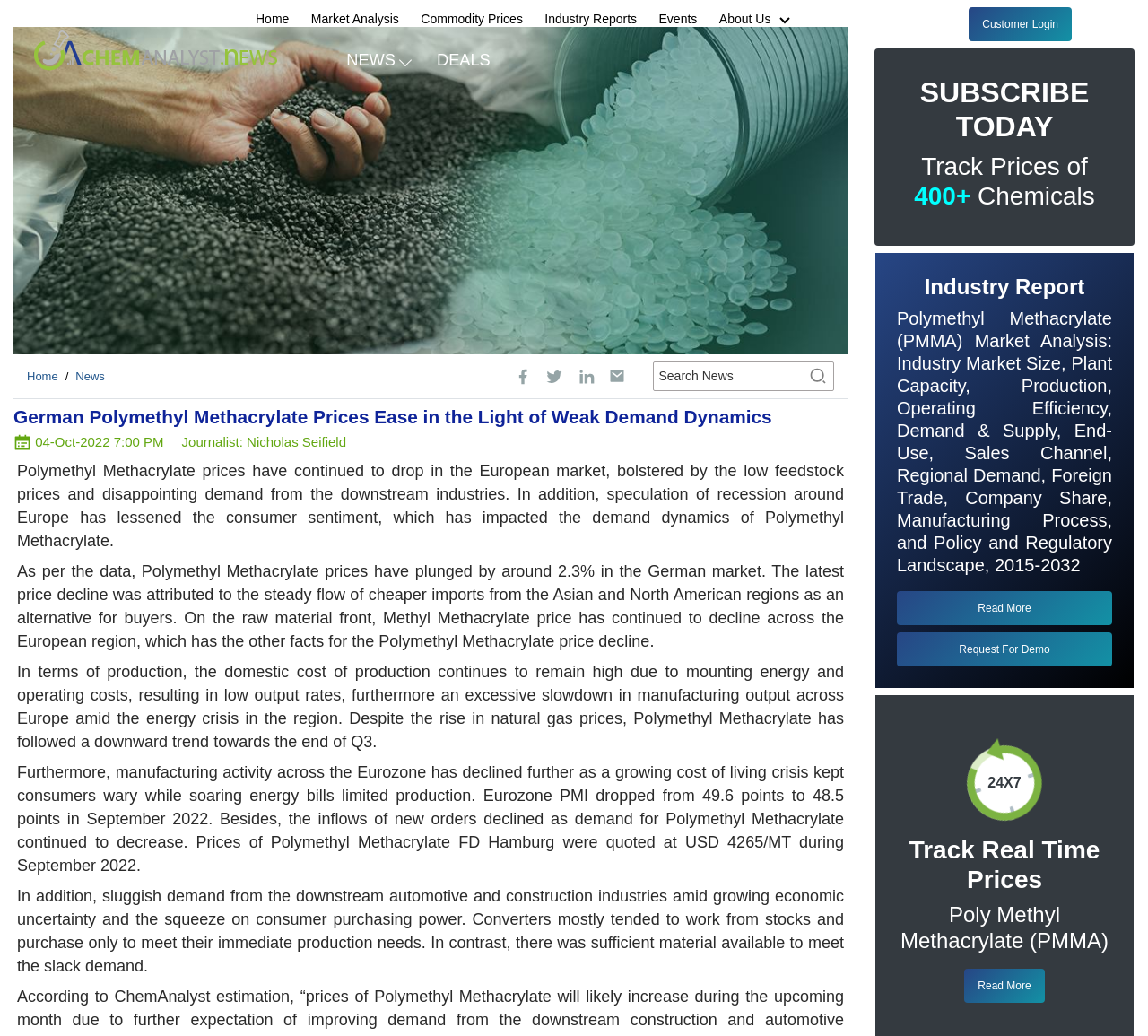Can you identify the bounding box coordinates of the clickable region needed to carry out this instruction: 'Read more about Polymethyl Methacrylate market analysis'? The coordinates should be four float numbers within the range of 0 to 1, stated as [left, top, right, bottom].

[0.781, 0.57, 0.969, 0.603]